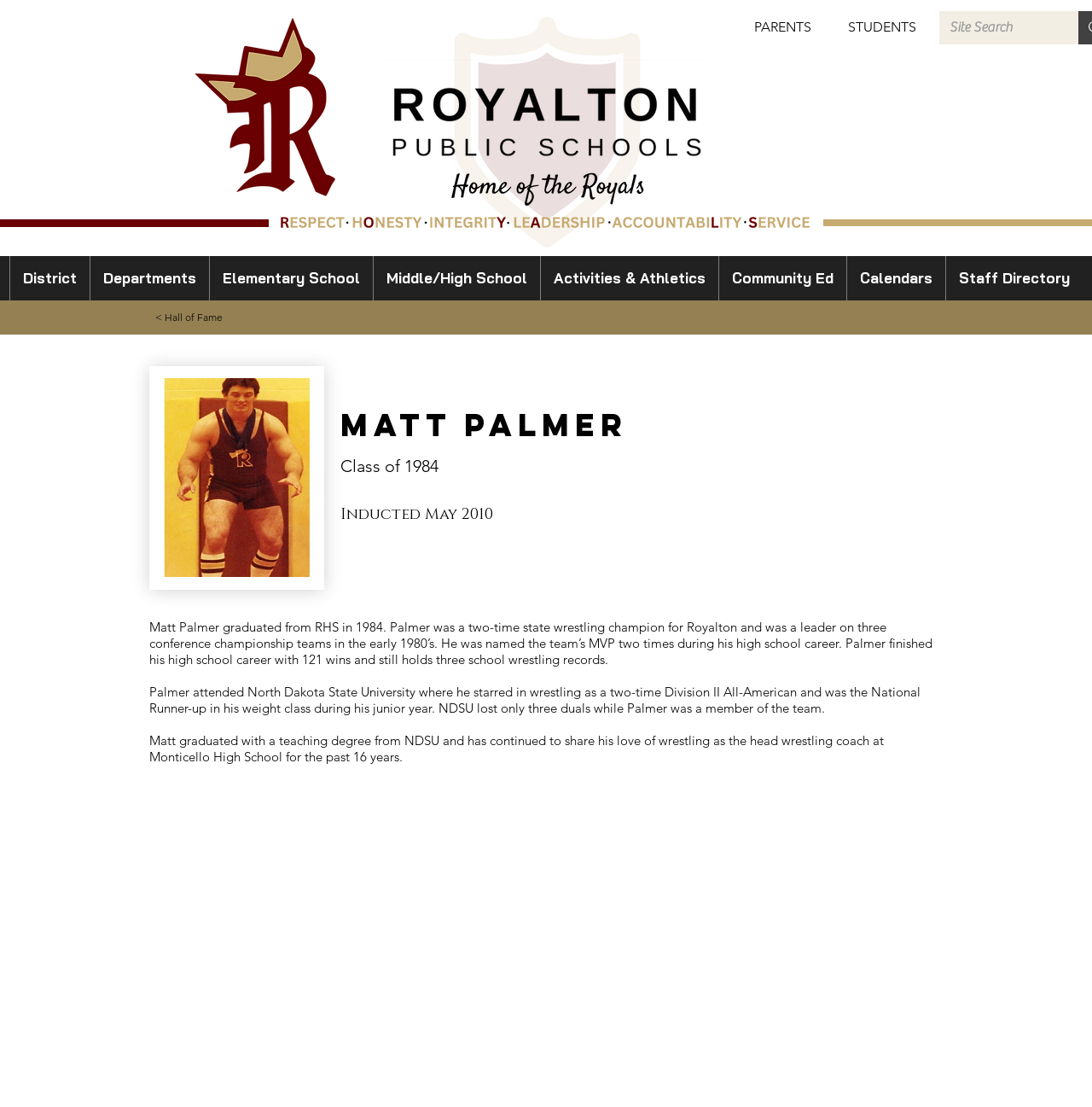Based on the element description: "< Hall of Fame", identify the UI element and provide its bounding box coordinates. Use four float numbers between 0 and 1, [left, top, right, bottom].

[0.117, 0.278, 0.228, 0.295]